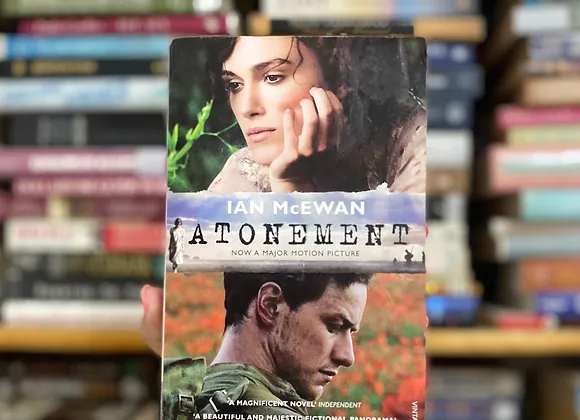Please give a short response to the question using one word or a phrase:
What is indicated by the banner above the title?

Book's adaptation into a major motion picture